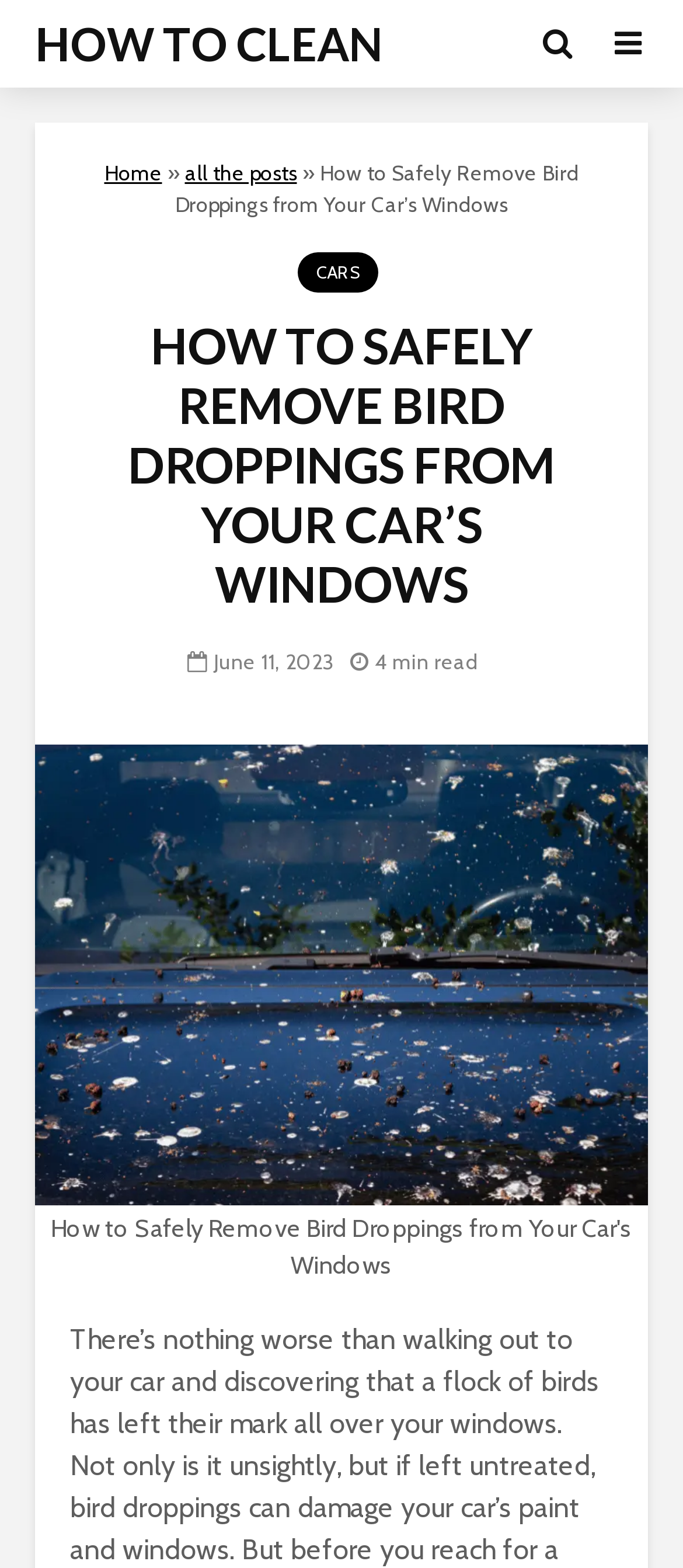Respond to the question below with a single word or phrase: What is the main topic of the article?

Removing bird droppings from car windows